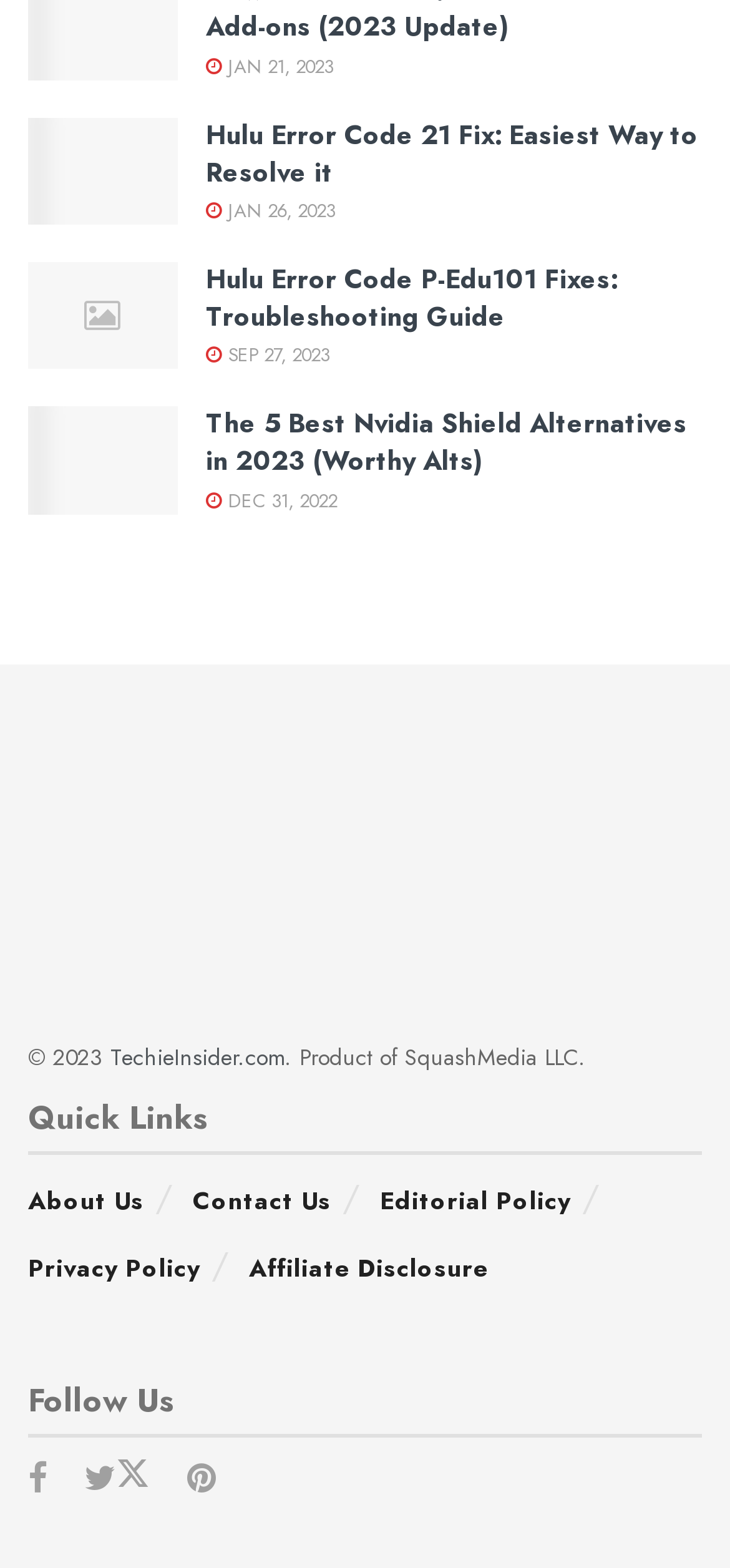For the element described, predict the bounding box coordinates as (top-left x, top-left y, bottom-right x, bottom-right y). All values should be between 0 and 1. Element description: TechieInsider.com

[0.151, 0.663, 0.39, 0.685]